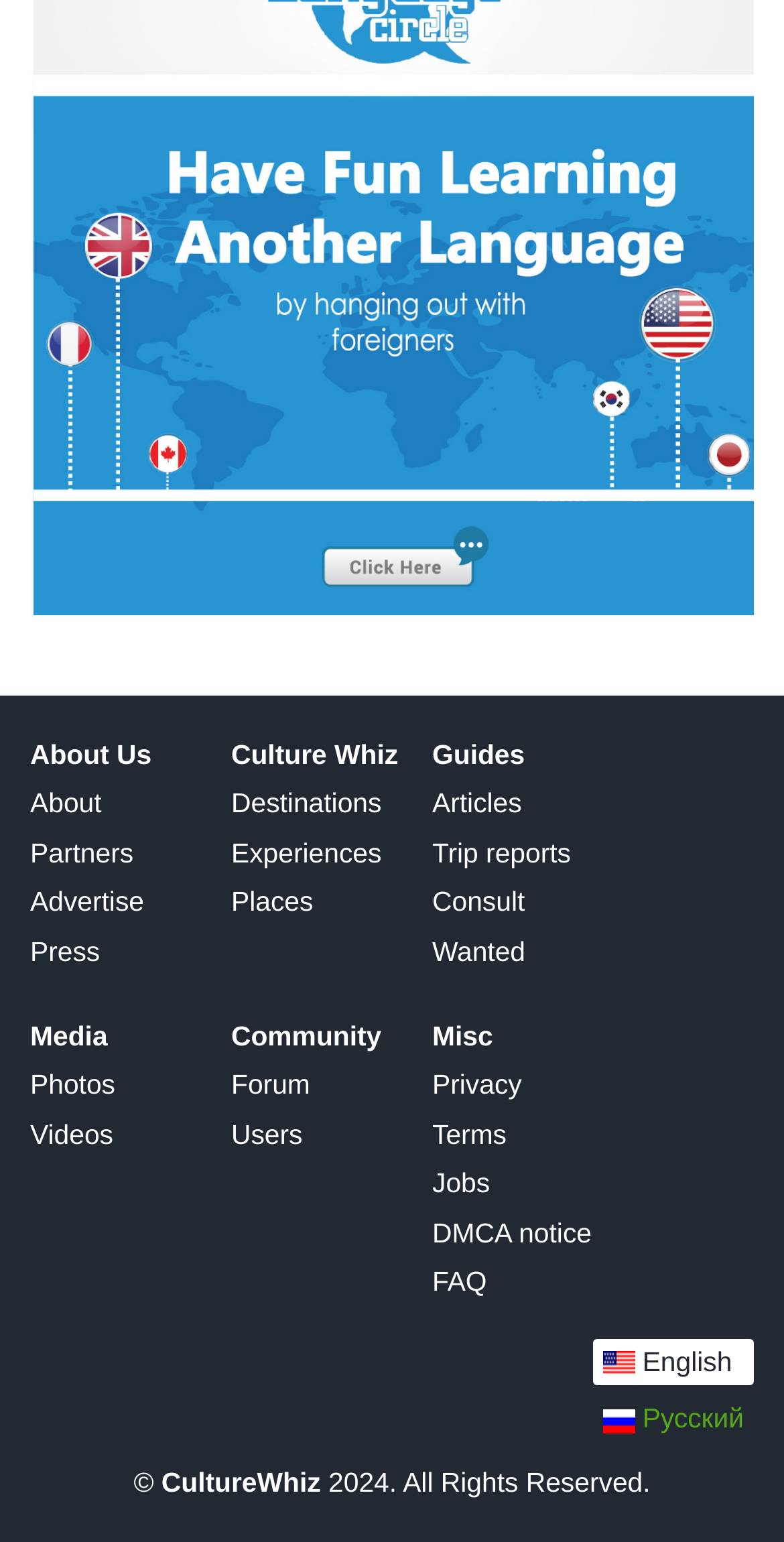What is the copyright year of the website?
Please use the image to provide a one-word or short phrase answer.

2024